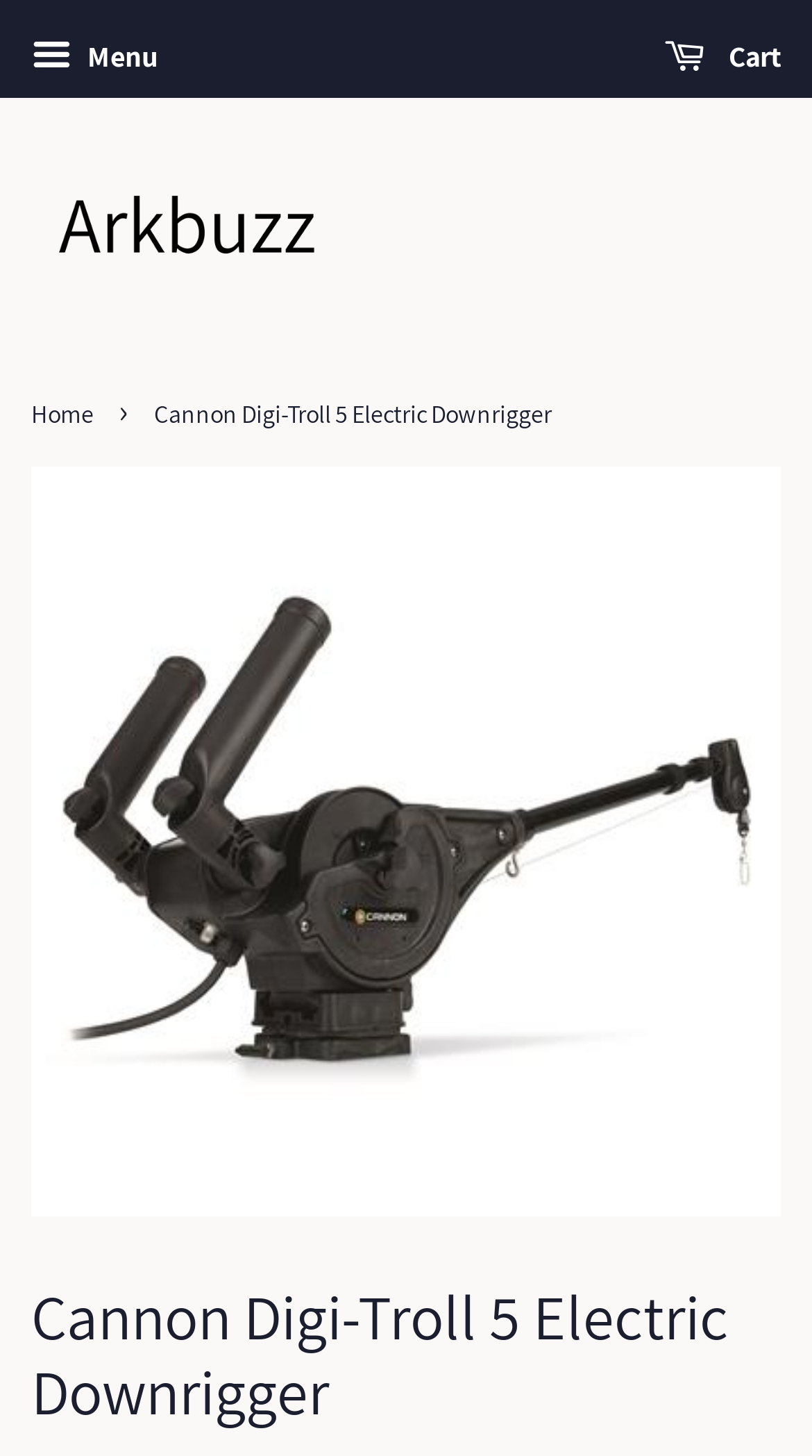Give the bounding box coordinates for this UI element: "Home". The coordinates should be four float numbers between 0 and 1, arranged as [left, top, right, bottom].

[0.038, 0.273, 0.128, 0.294]